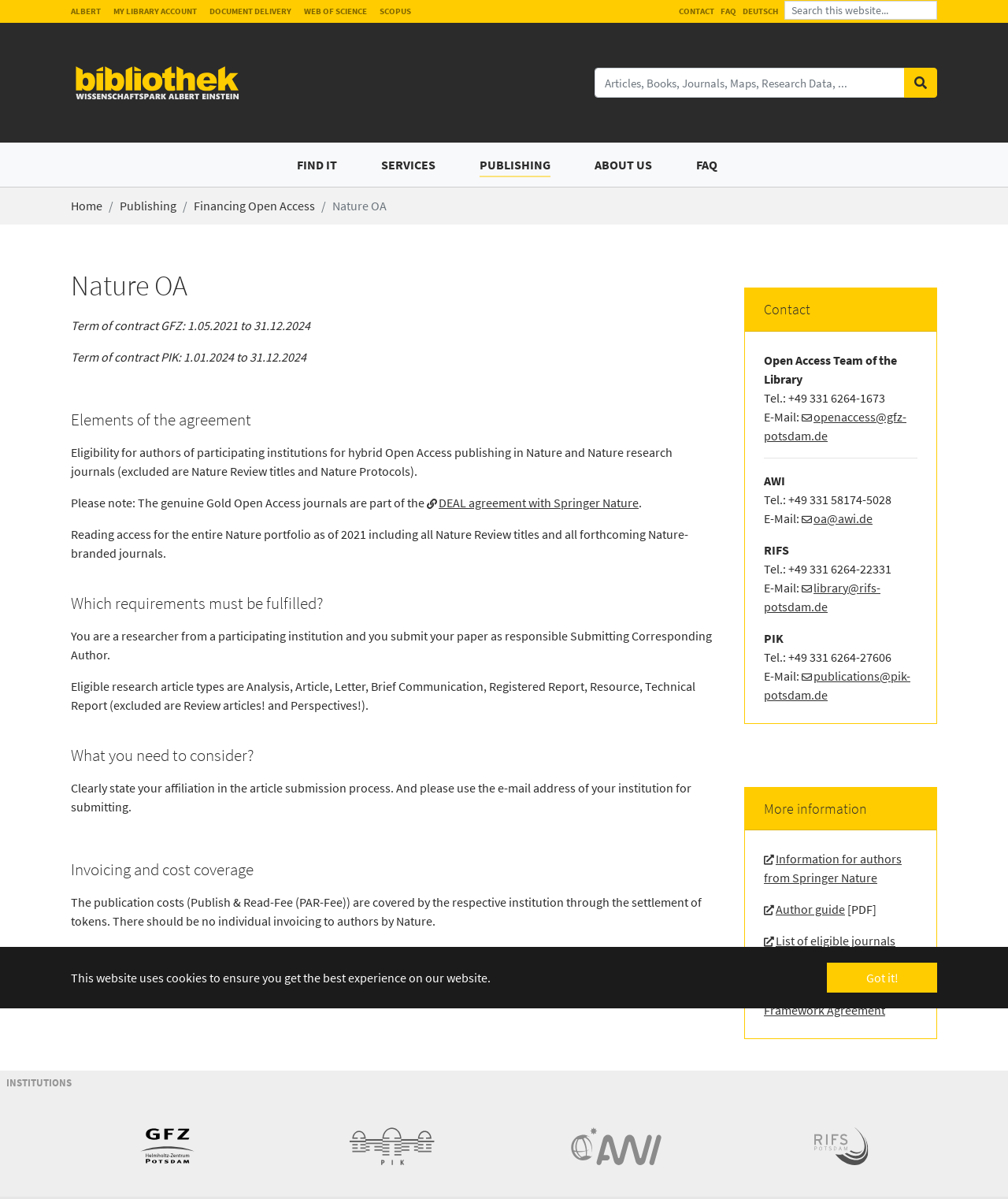Bounding box coordinates are specified in the format (top-left x, top-left y, bottom-right x, bottom-right y). All values are floating point numbers bounded between 0 and 1. Please provide the bounding box coordinate of the region this sentence describes: Publishing

[0.463, 0.124, 0.559, 0.15]